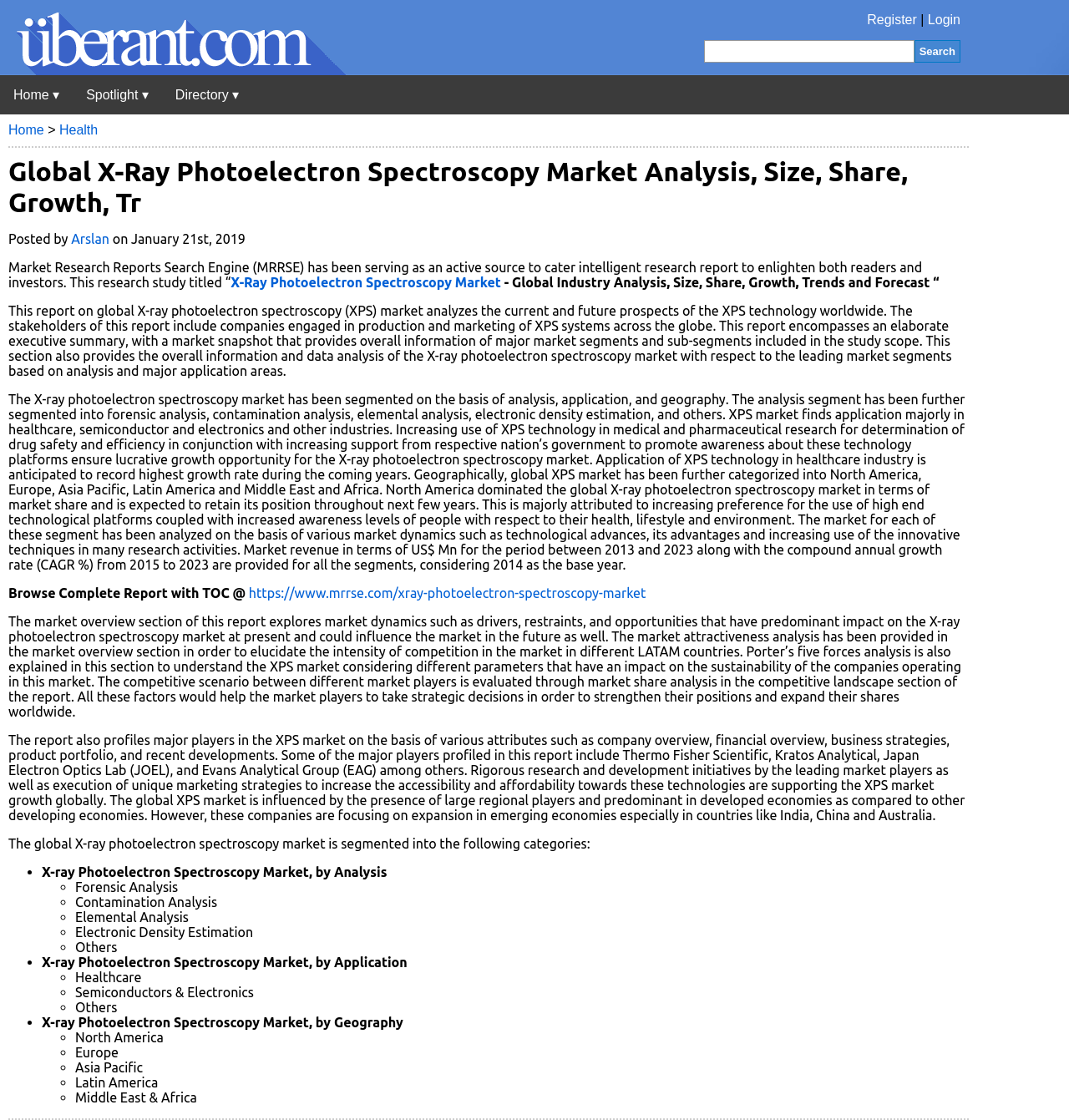What is the purpose of XPS technology in healthcare industry?
Please answer the question with as much detail as possible using the screenshot.

According to the webpage, XPS technology is used in healthcare industry for determination of drug safety and efficiency. This information can be found in the section where the application of XPS technology in healthcare industry is discussed.